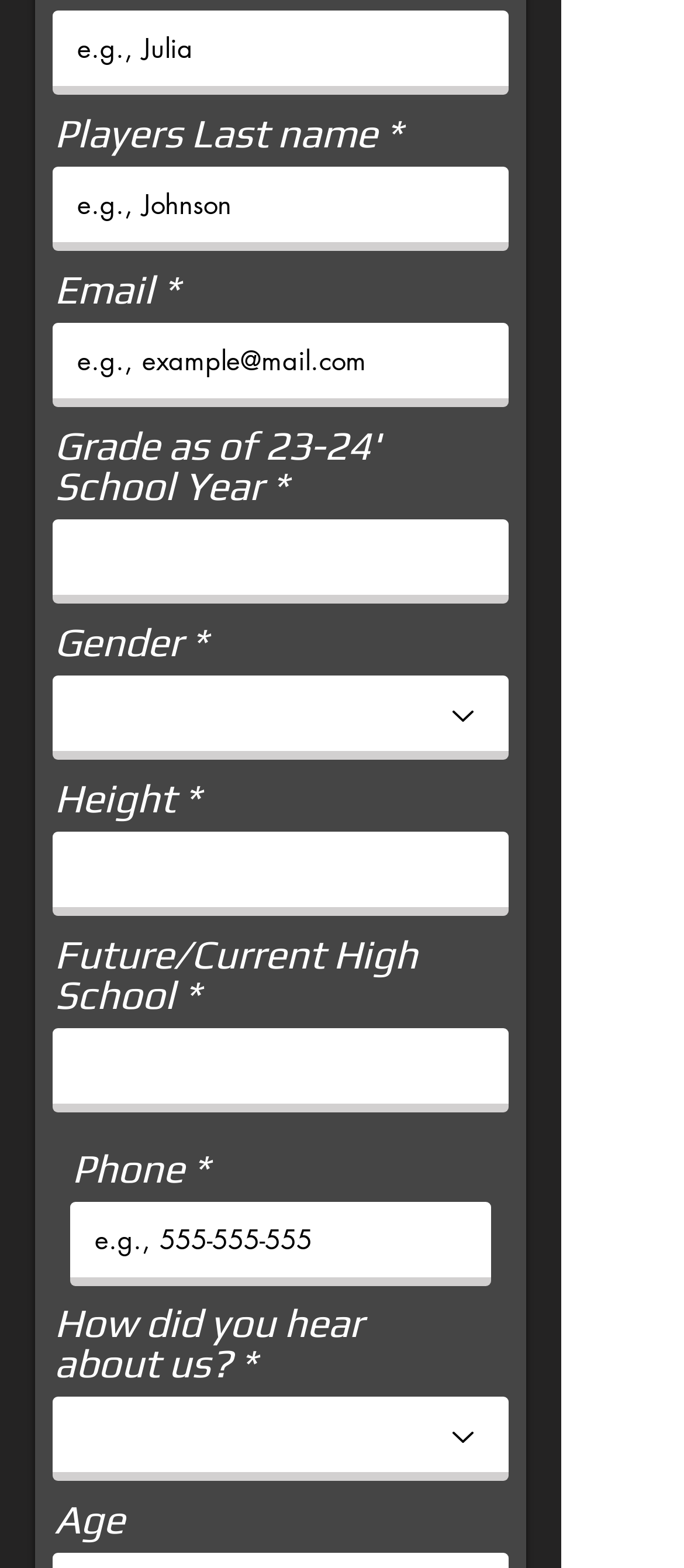Identify the bounding box coordinates of the clickable region necessary to fulfill the following instruction: "Choose how you heard about us". The bounding box coordinates should be four float numbers between 0 and 1, i.e., [left, top, right, bottom].

[0.077, 0.891, 0.744, 0.944]